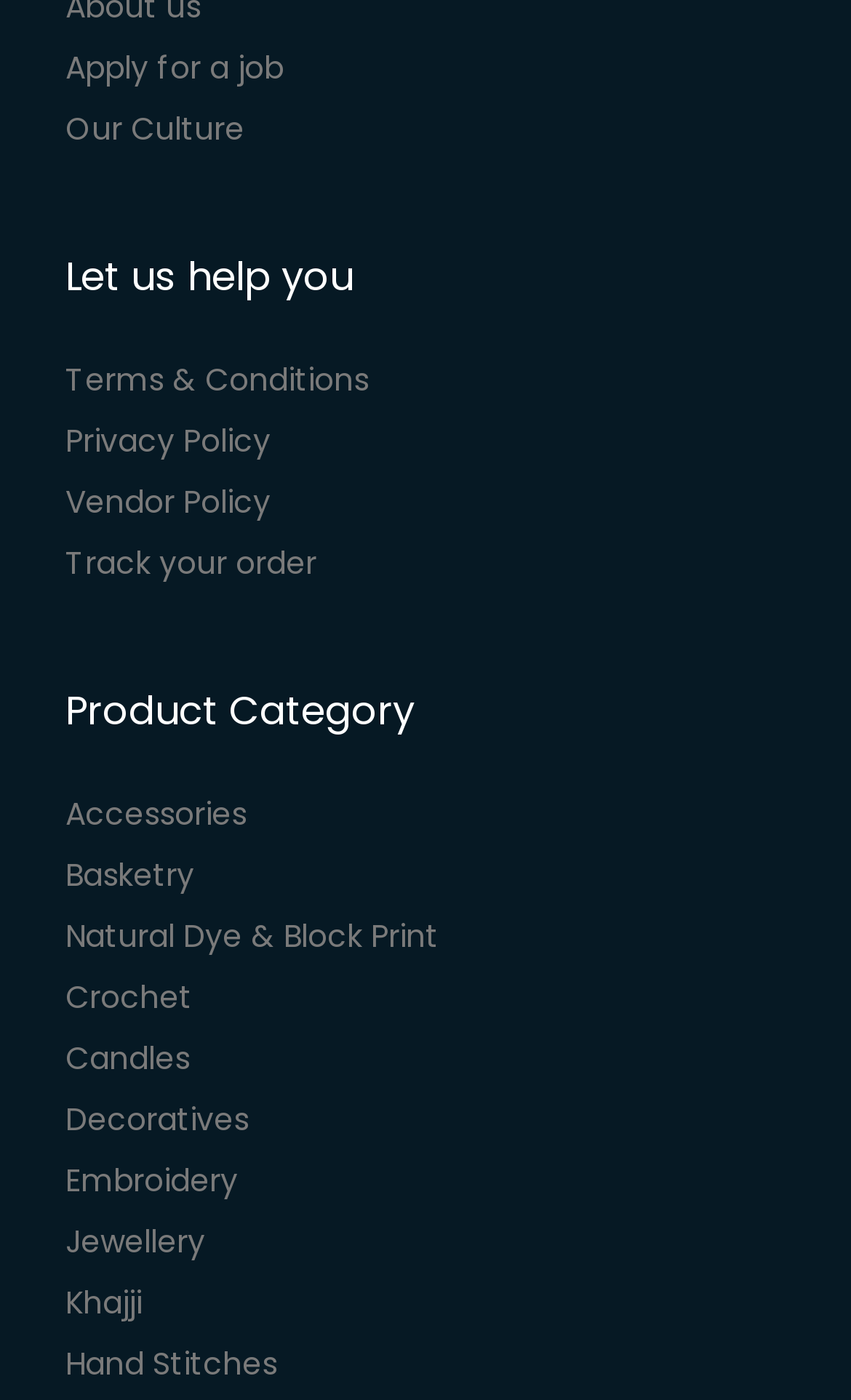Identify the bounding box of the HTML element described here: "Jewellery". Provide the coordinates as four float numbers between 0 and 1: [left, top, right, bottom].

[0.077, 0.871, 0.241, 0.902]